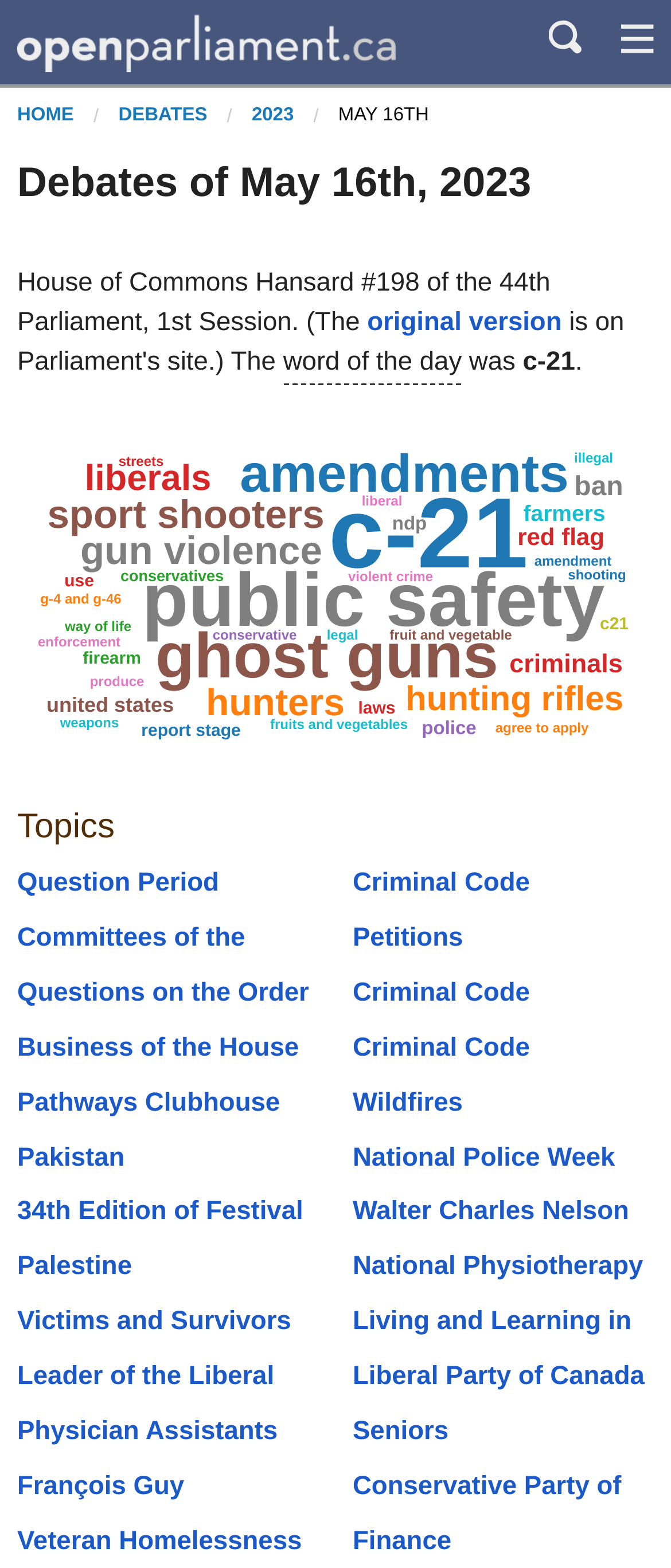Respond with a single word or phrase to the following question: Who is the Minister of Public Safety?

Marco Mendicino